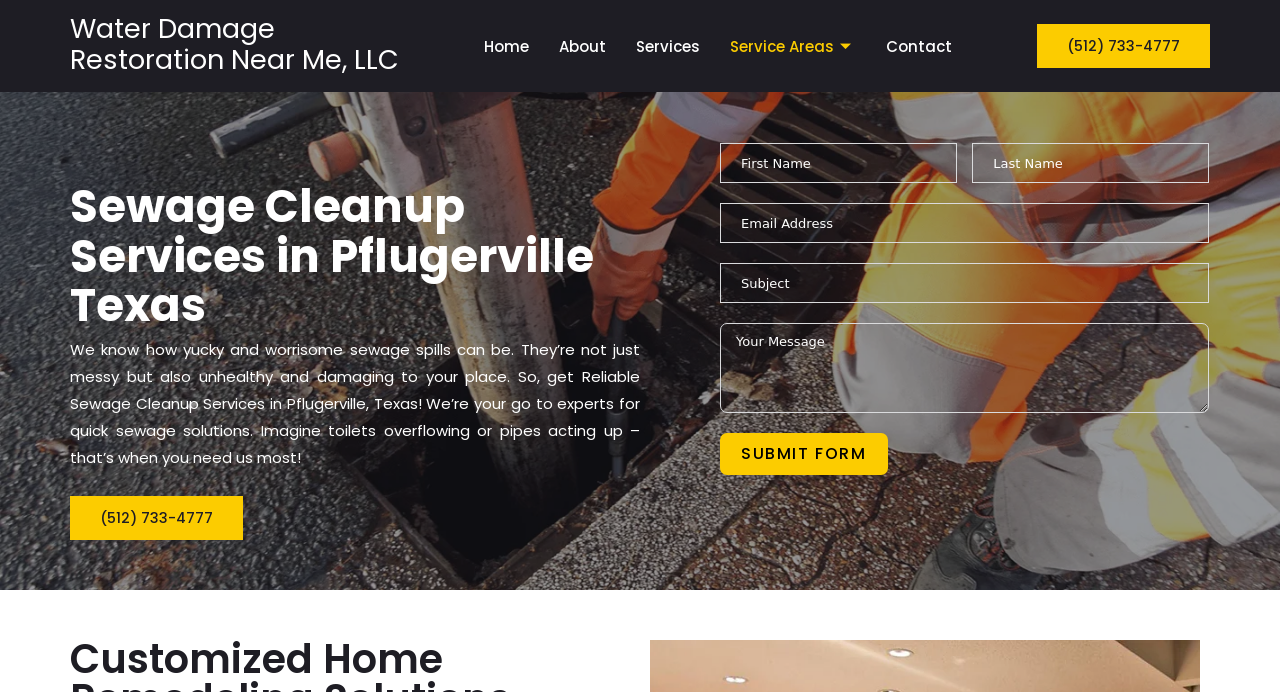Provide the bounding box for the UI element matching this description: "Water DamageRestoration Near Me, LLC".

[0.055, 0.014, 0.312, 0.113]